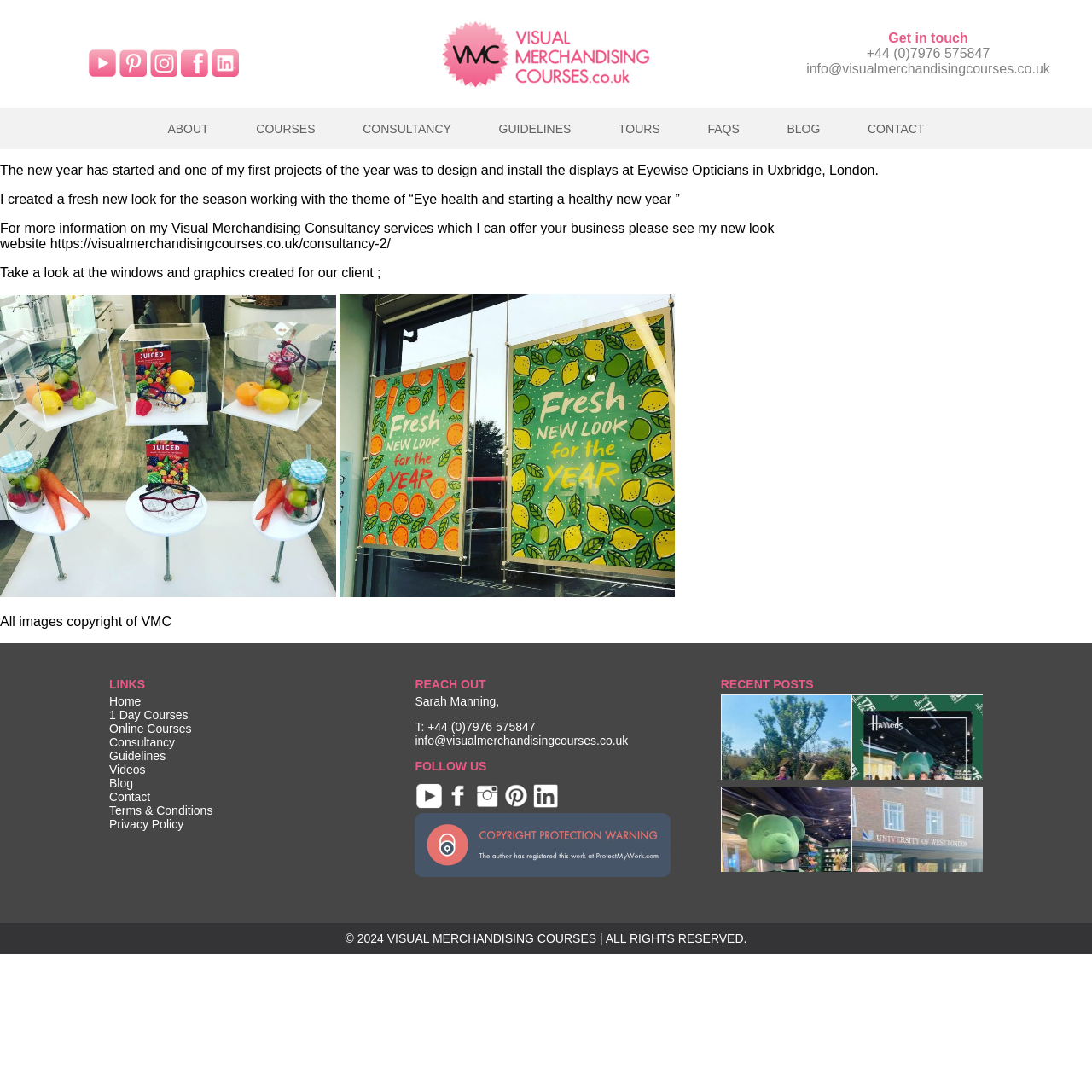Determine the bounding box coordinates (top-left x, top-left y, bottom-right x, bottom-right y) of the UI element described in the following text: +44 (0)7976 575847

[0.794, 0.042, 0.906, 0.055]